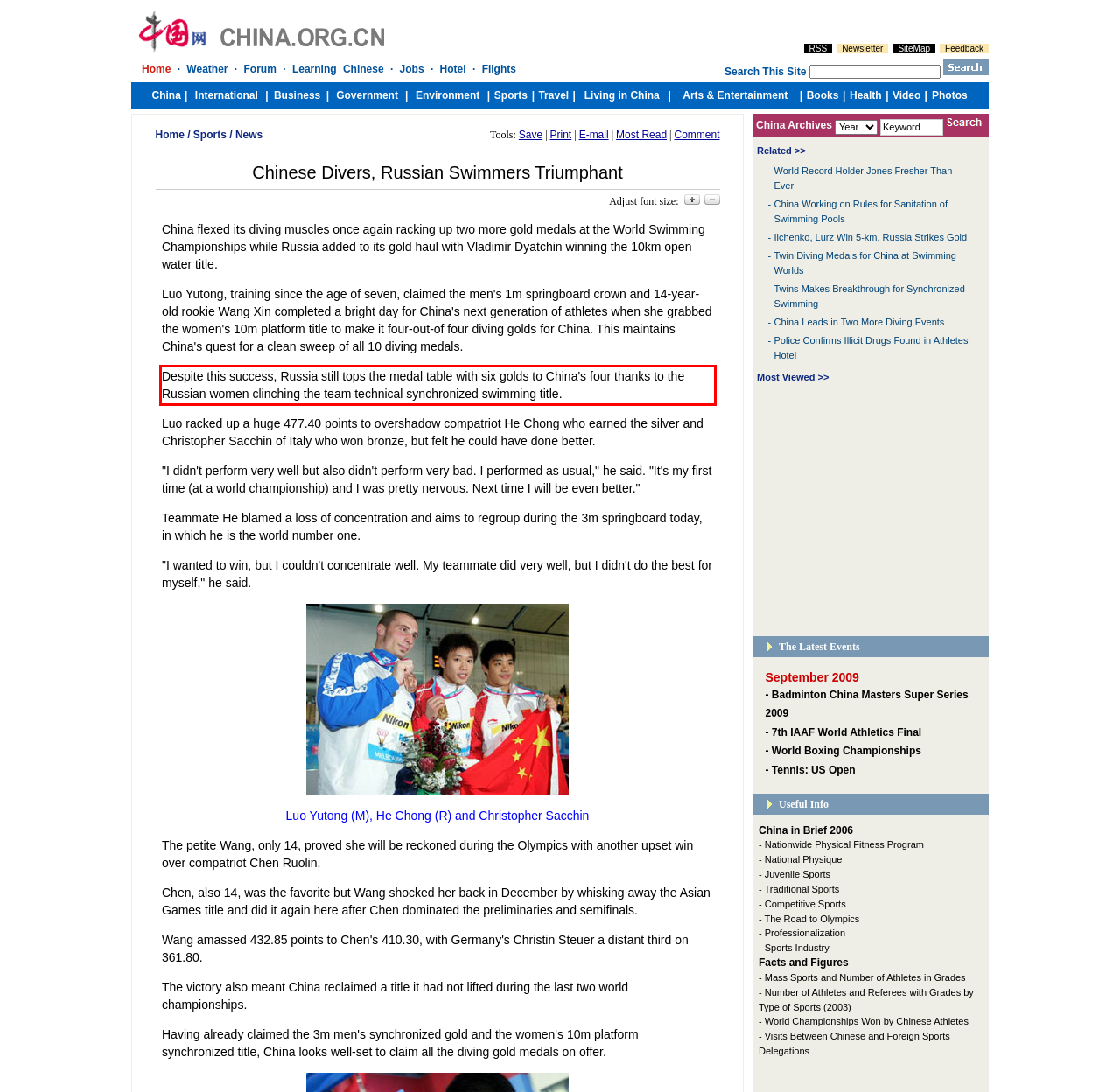Please recognize and transcribe the text located inside the red bounding box in the webpage image.

Despite this success, Russia still tops the medal table with six golds to China's four thanks to the Russian women clinching the team technical synchronized swimming title.